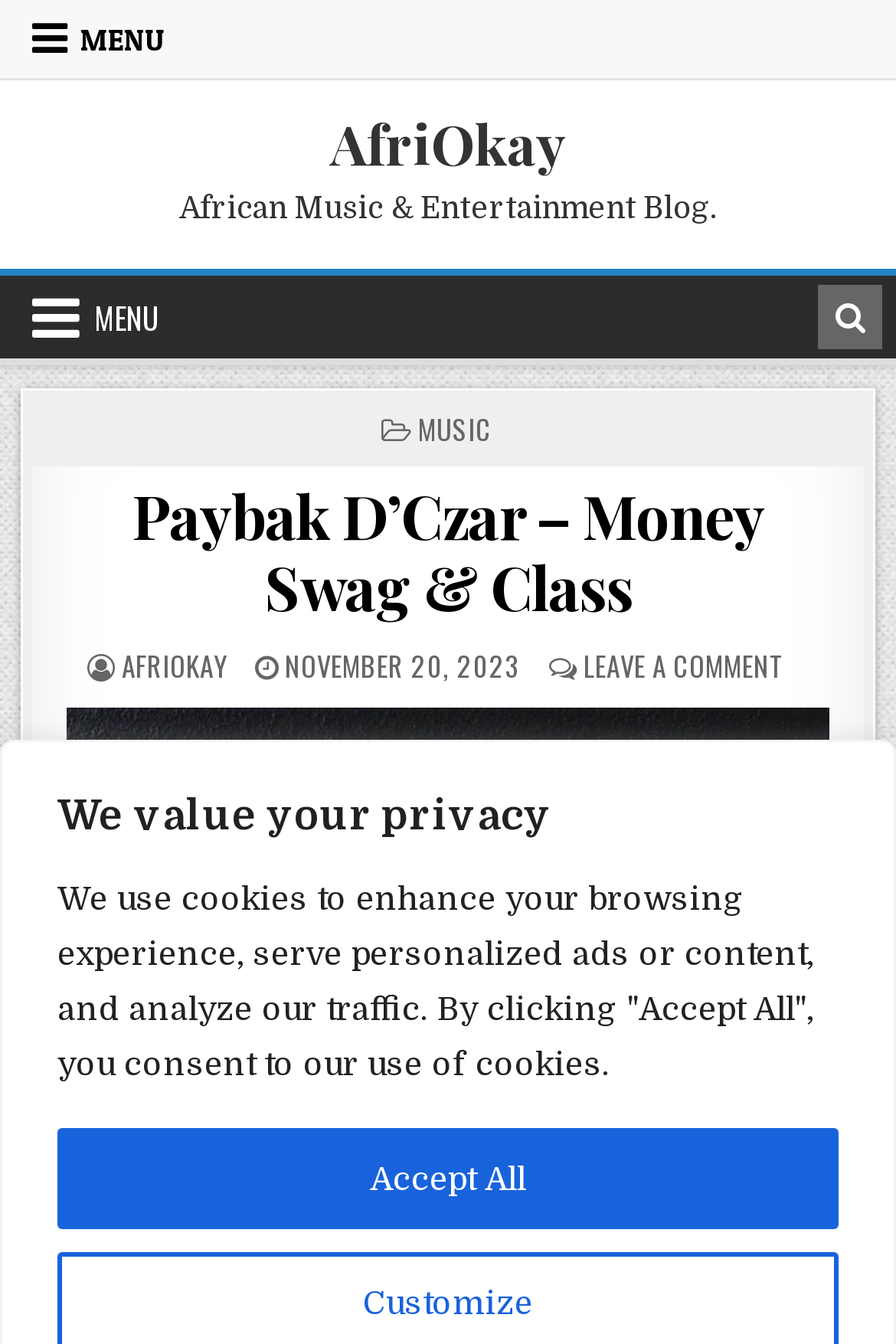Could you highlight the region that needs to be clicked to execute the instruction: "Visit AfriOkay homepage"?

[0.368, 0.079, 0.632, 0.133]